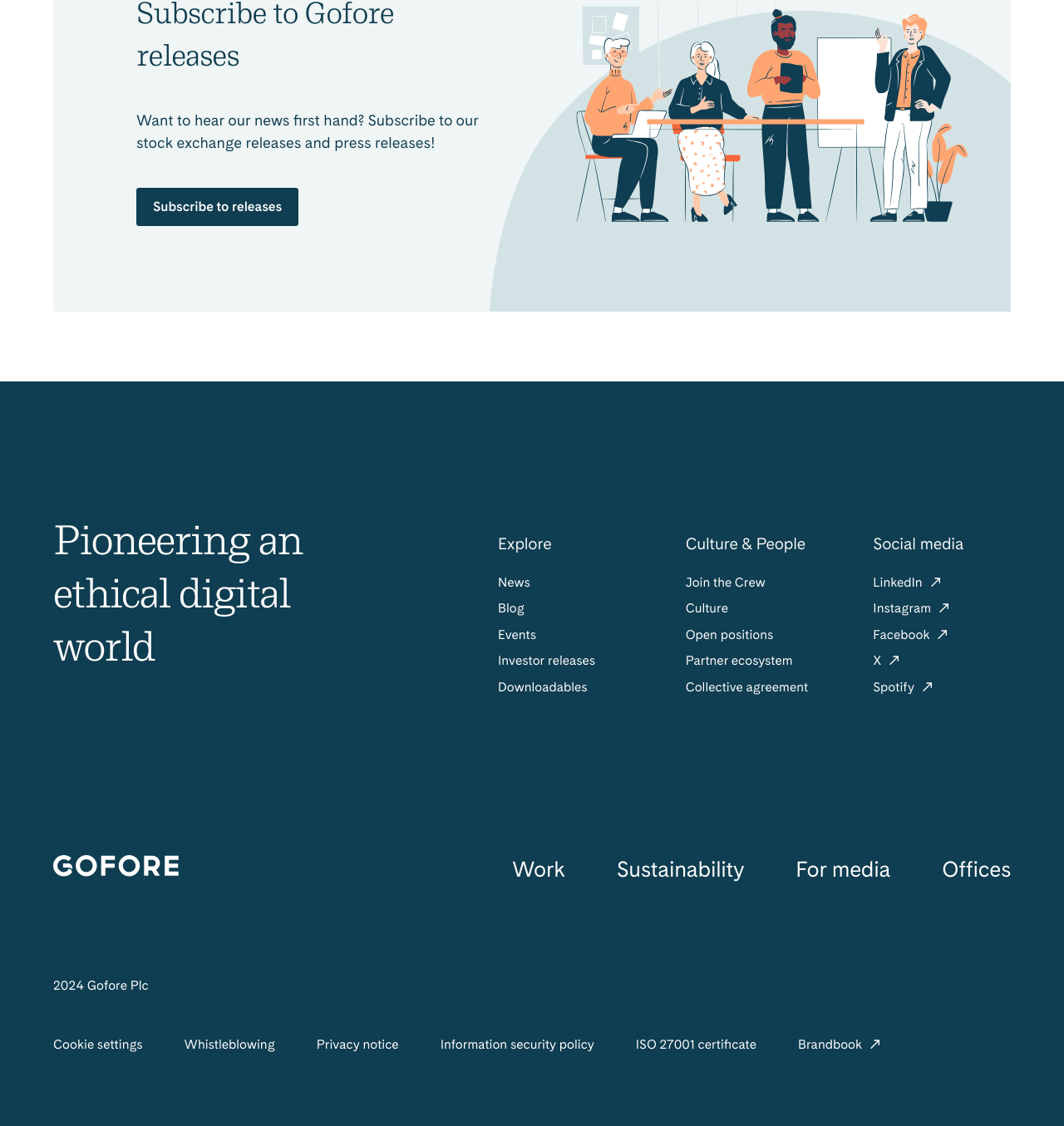What are the social media platforms listed?
Answer with a single word or phrase by referring to the visual content.

LinkedIn, Instagram, Facebook, X, Spotify